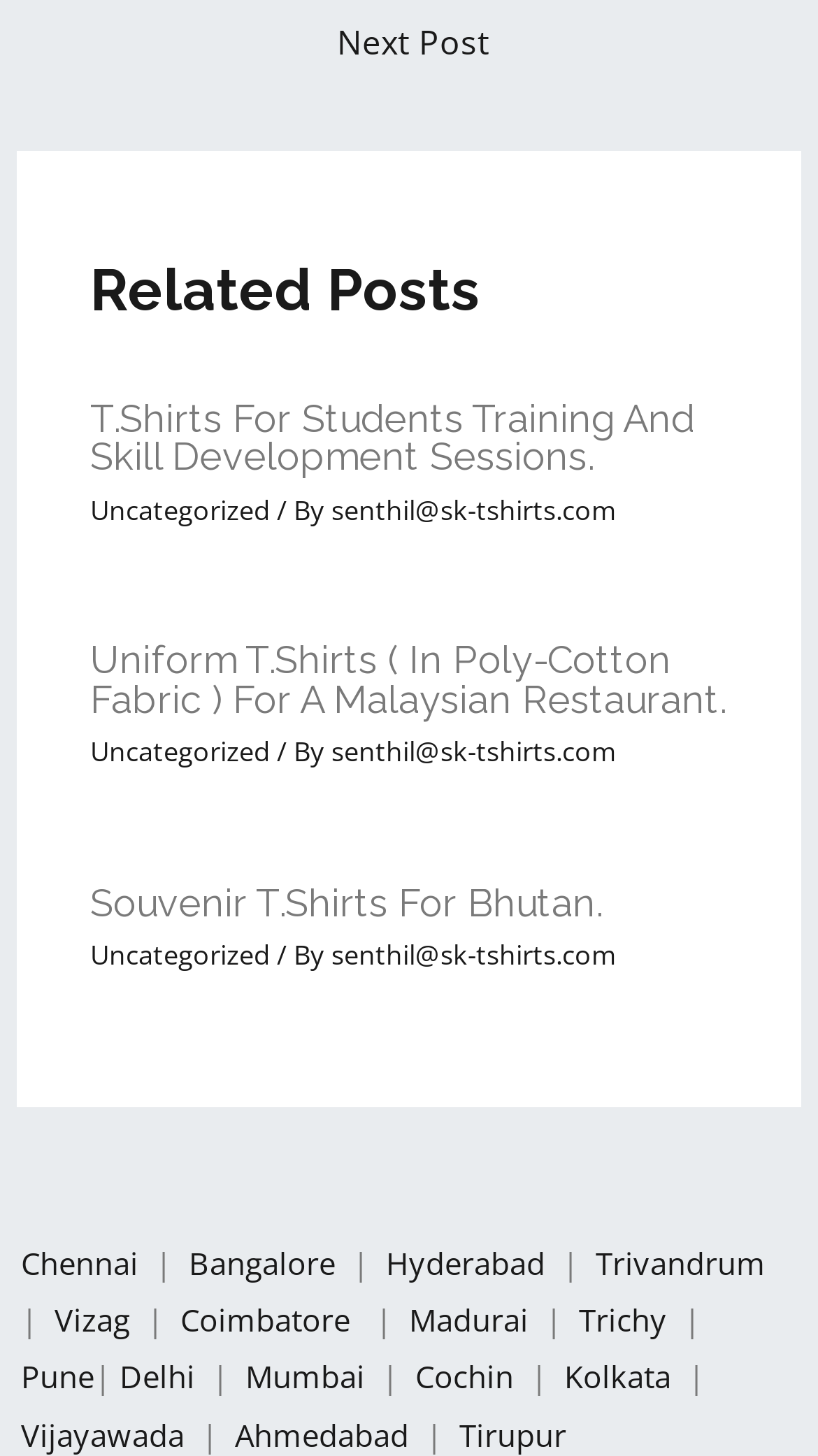What is the title of the first related post?
Based on the screenshot, respond with a single word or phrase.

T.Shirts For Students